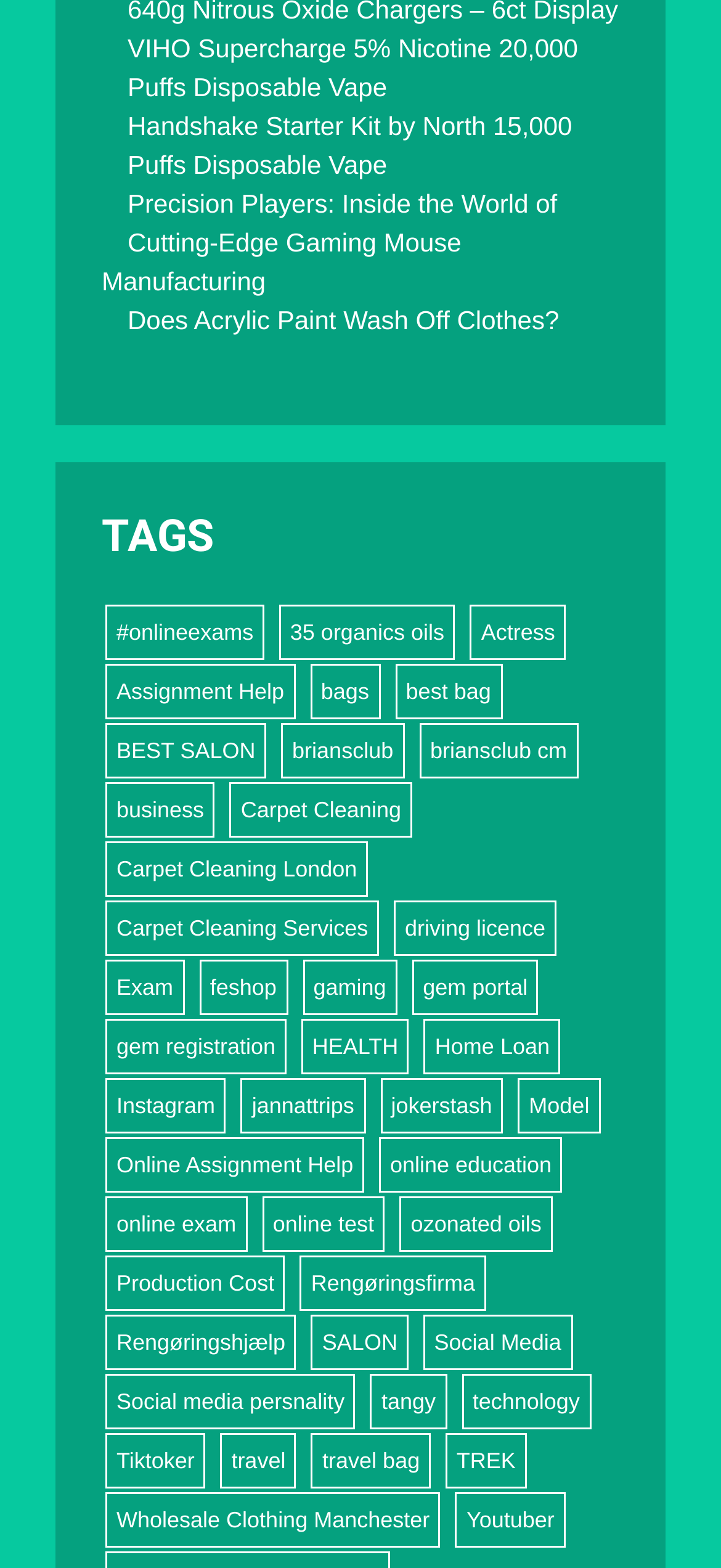What is the category of the link 'VIHO Supercharge 5% Nicotine 20,000 Puffs Disposable Vape'?
Refer to the image and provide a one-word or short phrase answer.

Vape